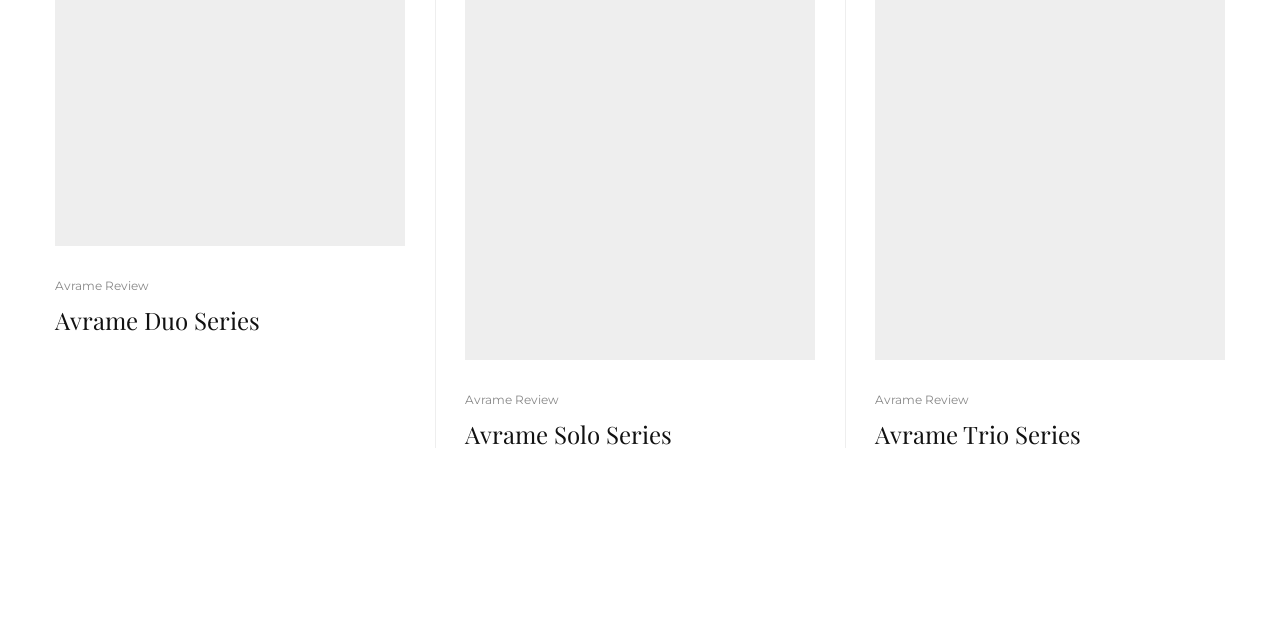How many series are mentioned on this webpage?
Based on the screenshot, respond with a single word or phrase.

3